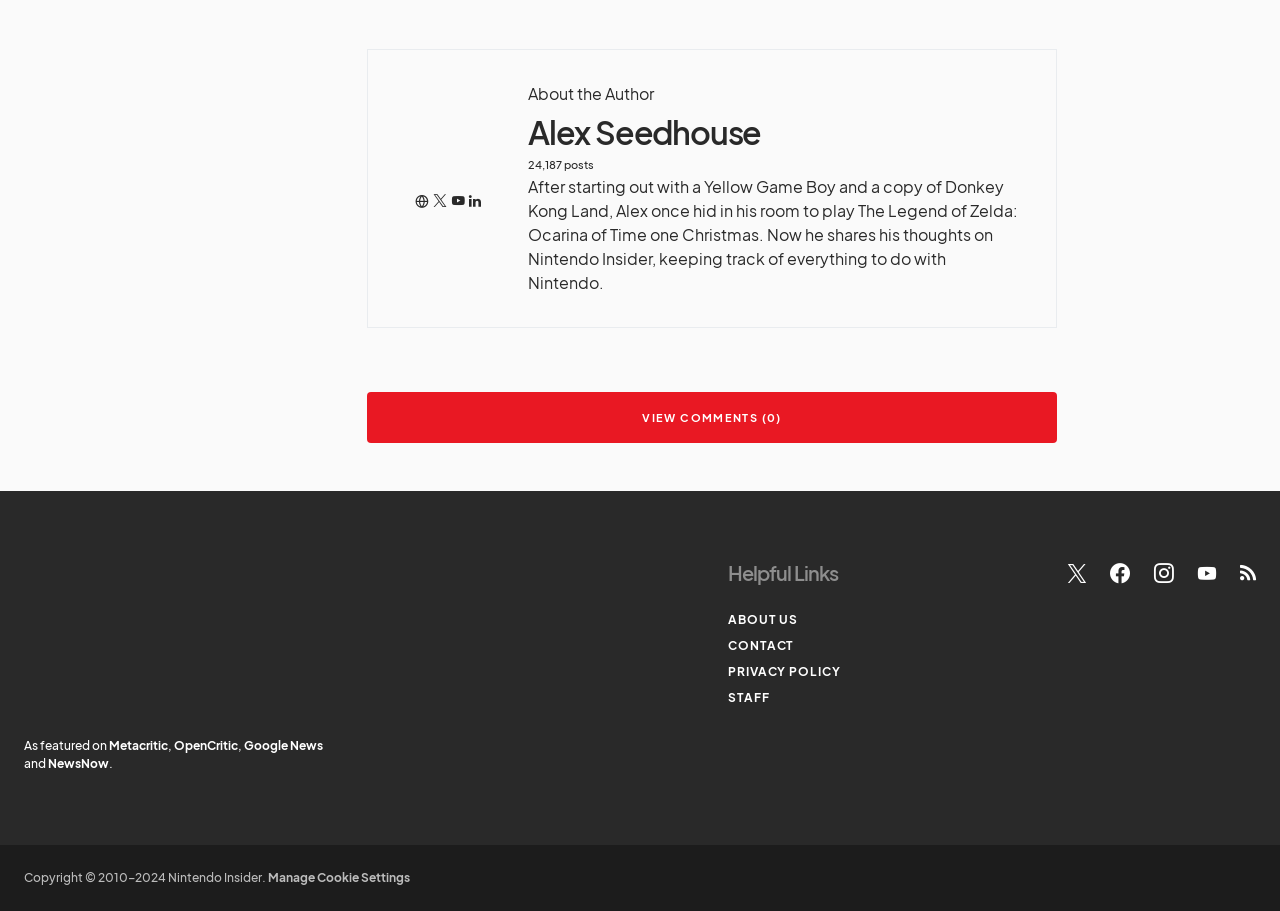What is the copyright year range of the website?
Answer the question with a single word or phrase by looking at the picture.

2010-2024